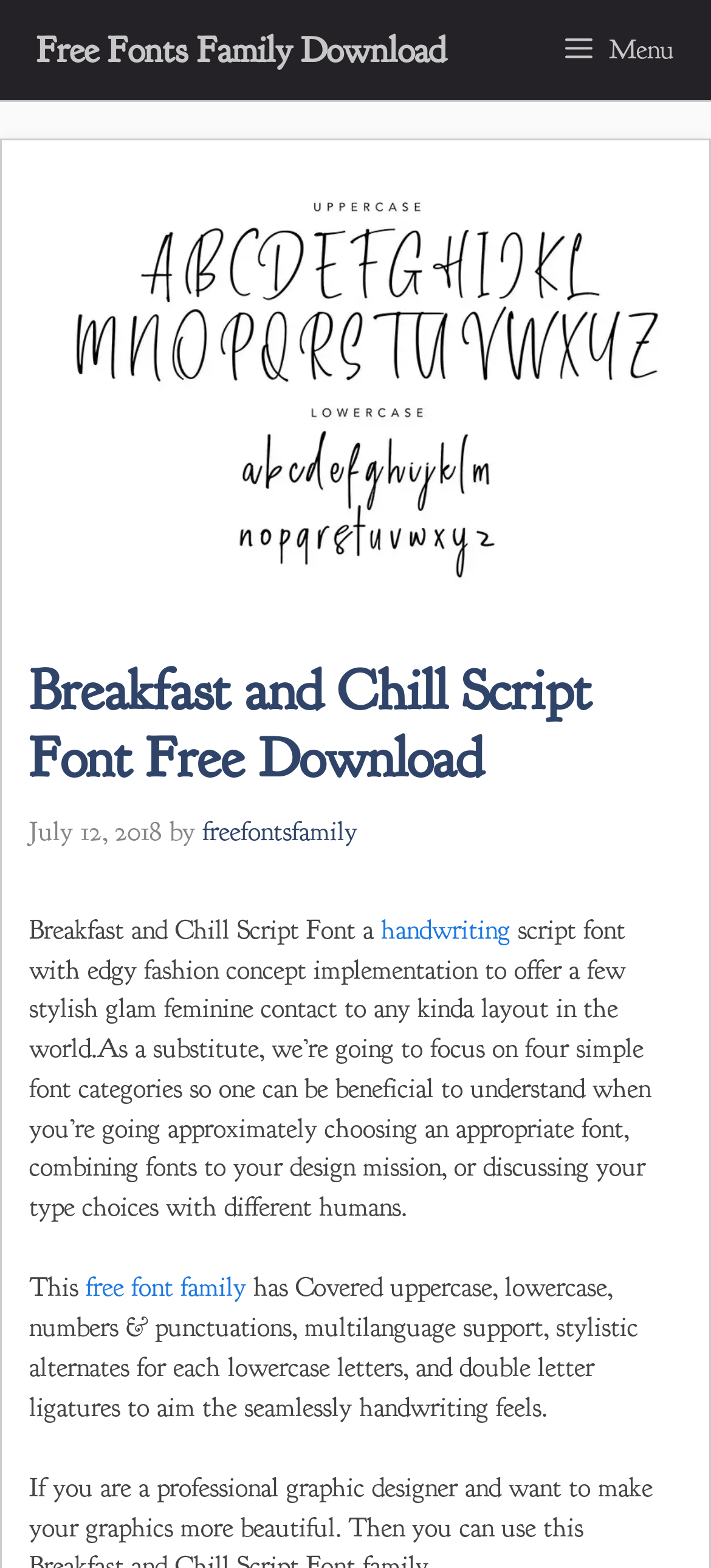Locate the headline of the webpage and generate its content.

Breakfast and Chill Script Font Free Download